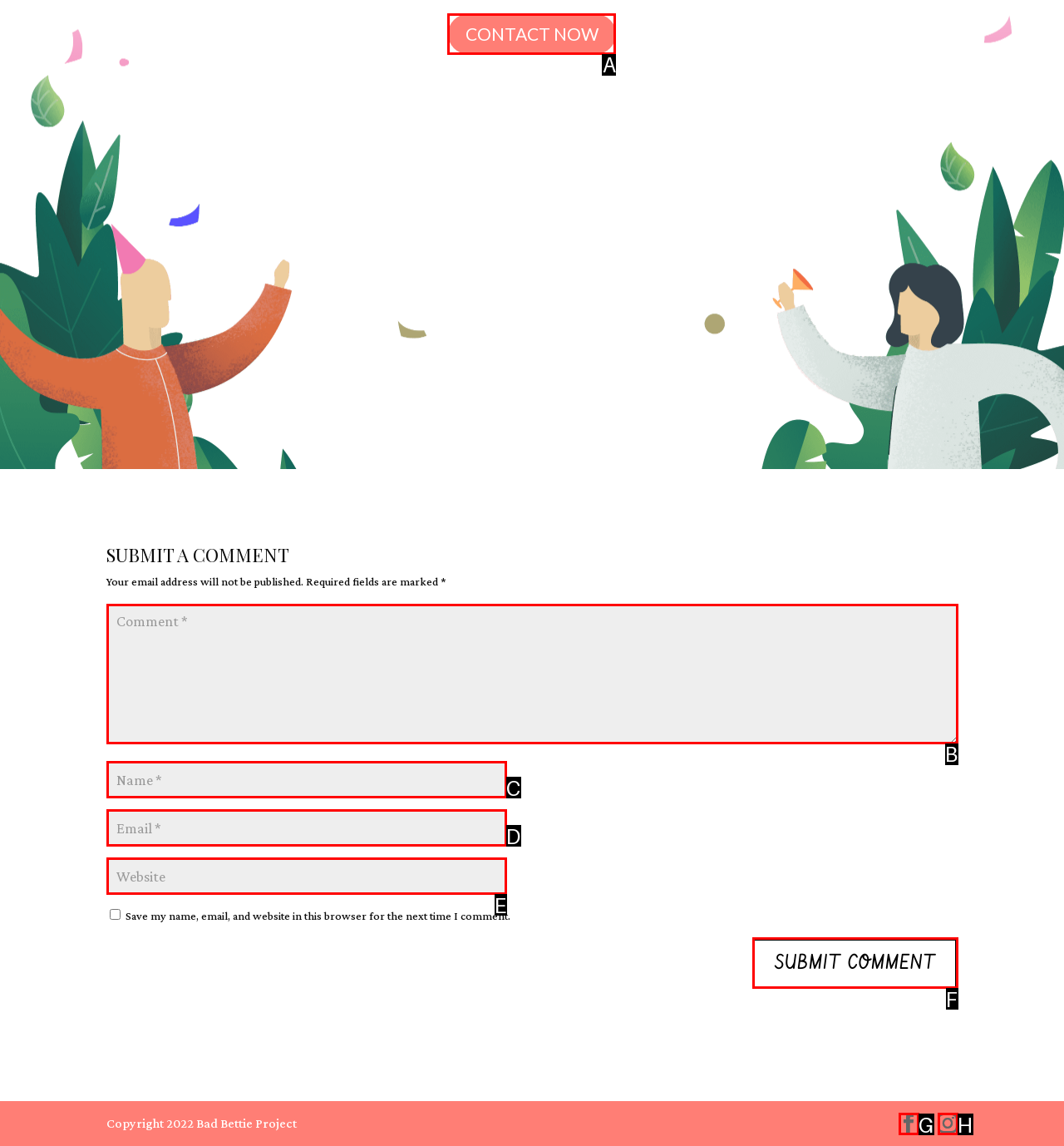Determine which option matches the element description: Instagram
Reply with the letter of the appropriate option from the options provided.

H